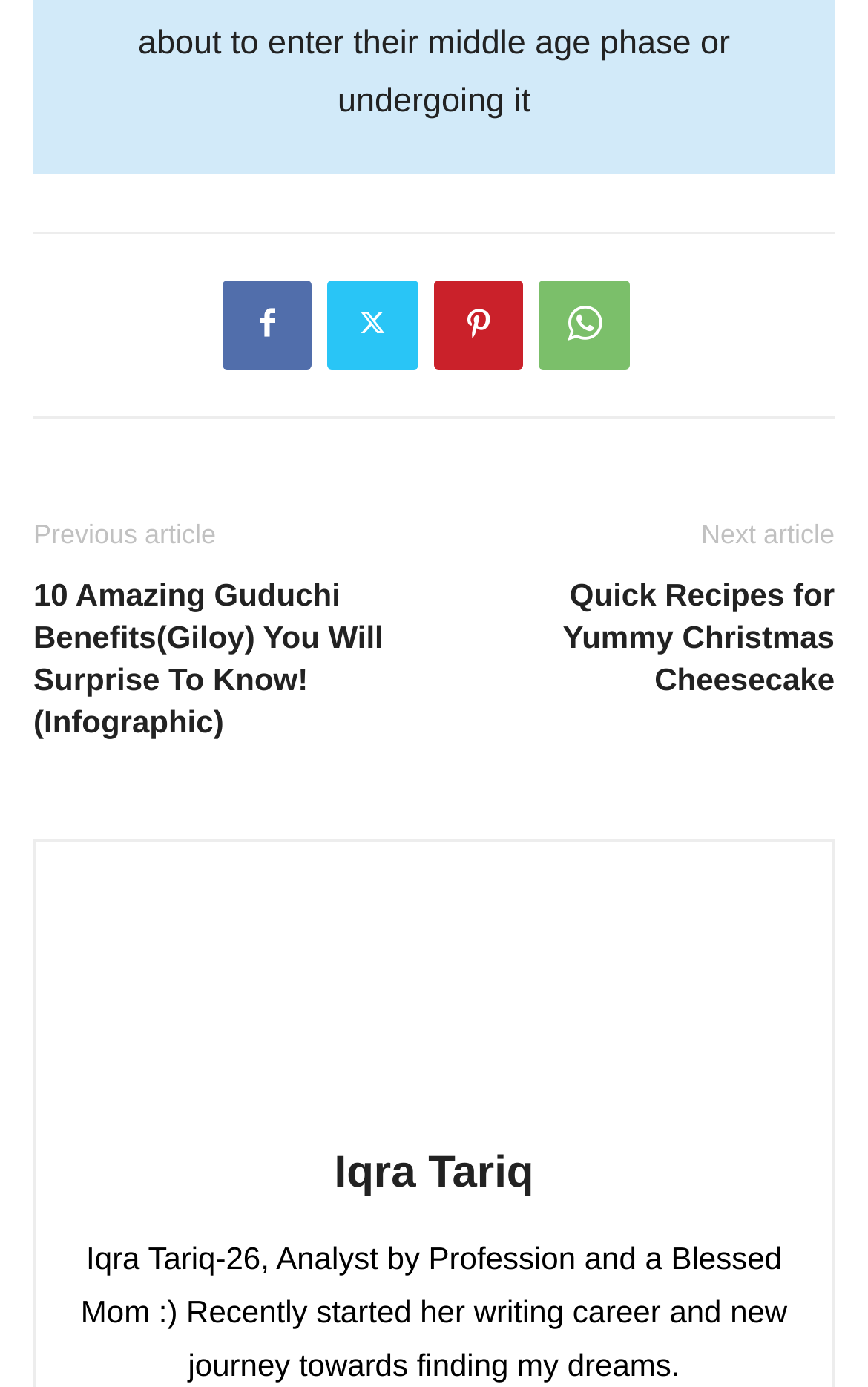Please provide a brief answer to the following inquiry using a single word or phrase:
What is the text of the first article link?

10 Amazing Guduchi Benefits